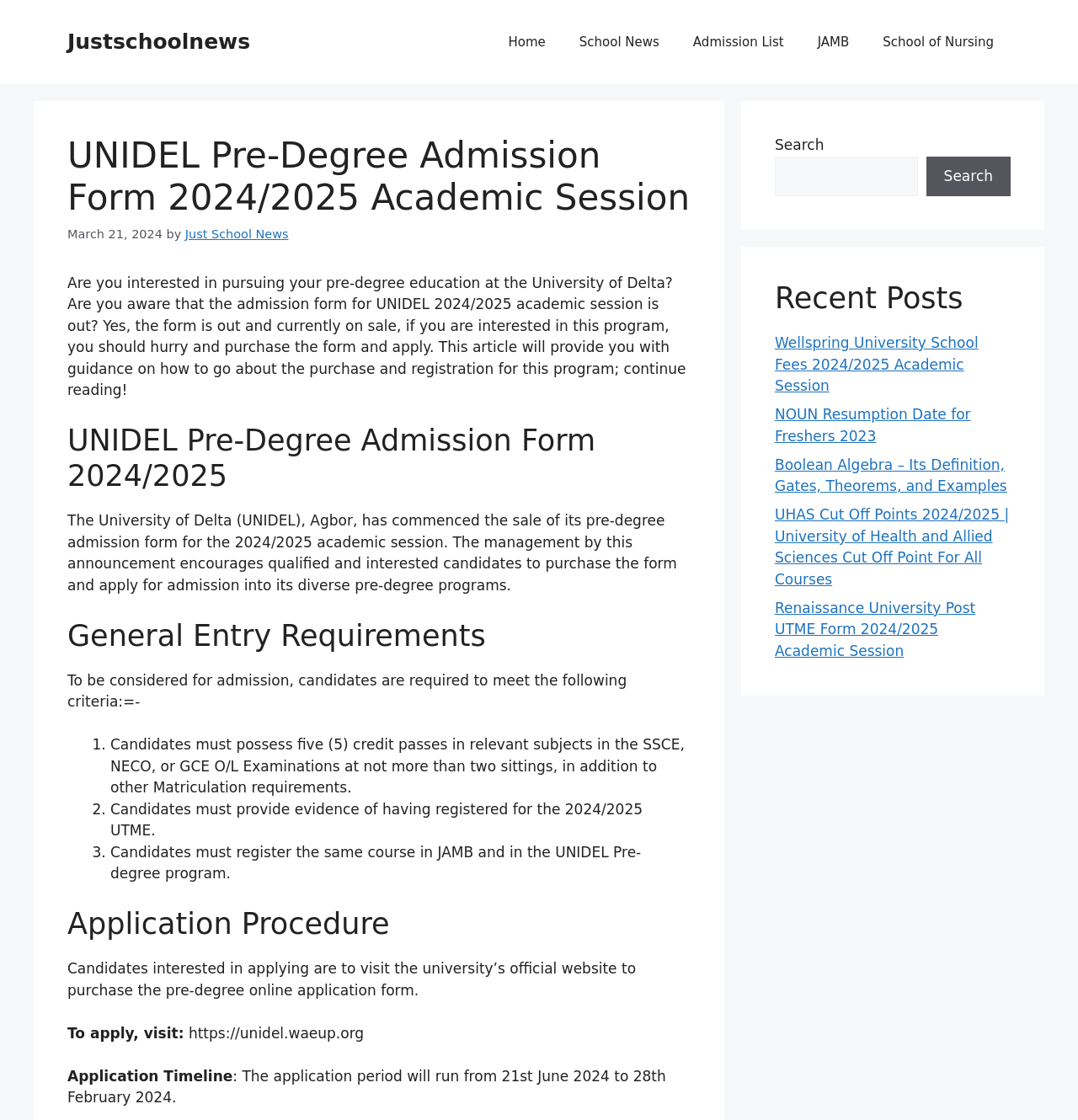Refer to the screenshot and give an in-depth answer to this question: What is the duration of the application period?

I found the answer by reading the text content of the webpage, specifically the section 'Application Timeline' which provides the start and end dates of the application period.